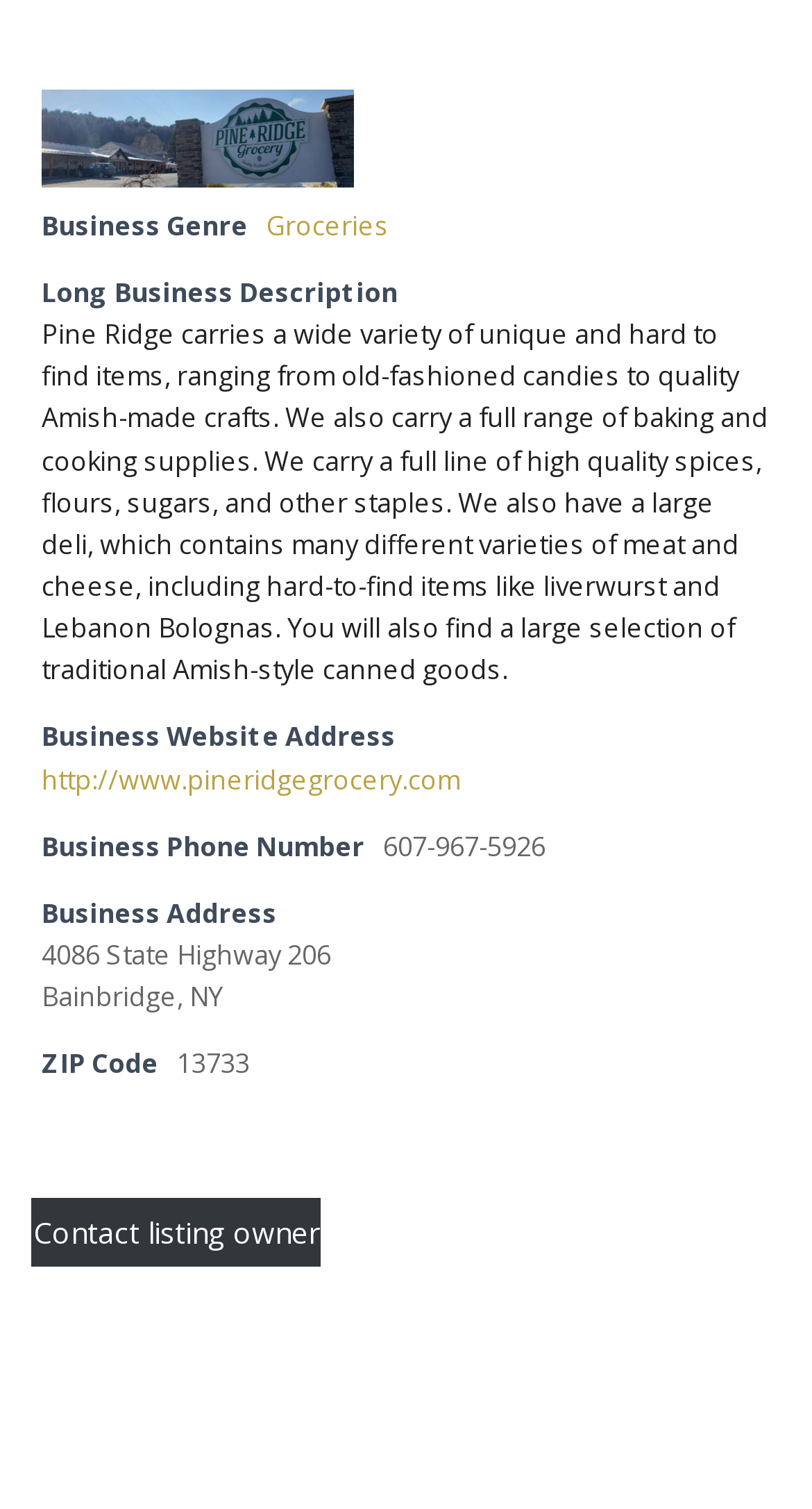Using the element description provided, determine the bounding box coordinates in the format (top-left x, top-left y, bottom-right x, bottom-right y). Ensure that all values are floating point numbers between 0 and 1. Element description: Groceries

[0.328, 0.138, 0.479, 0.161]